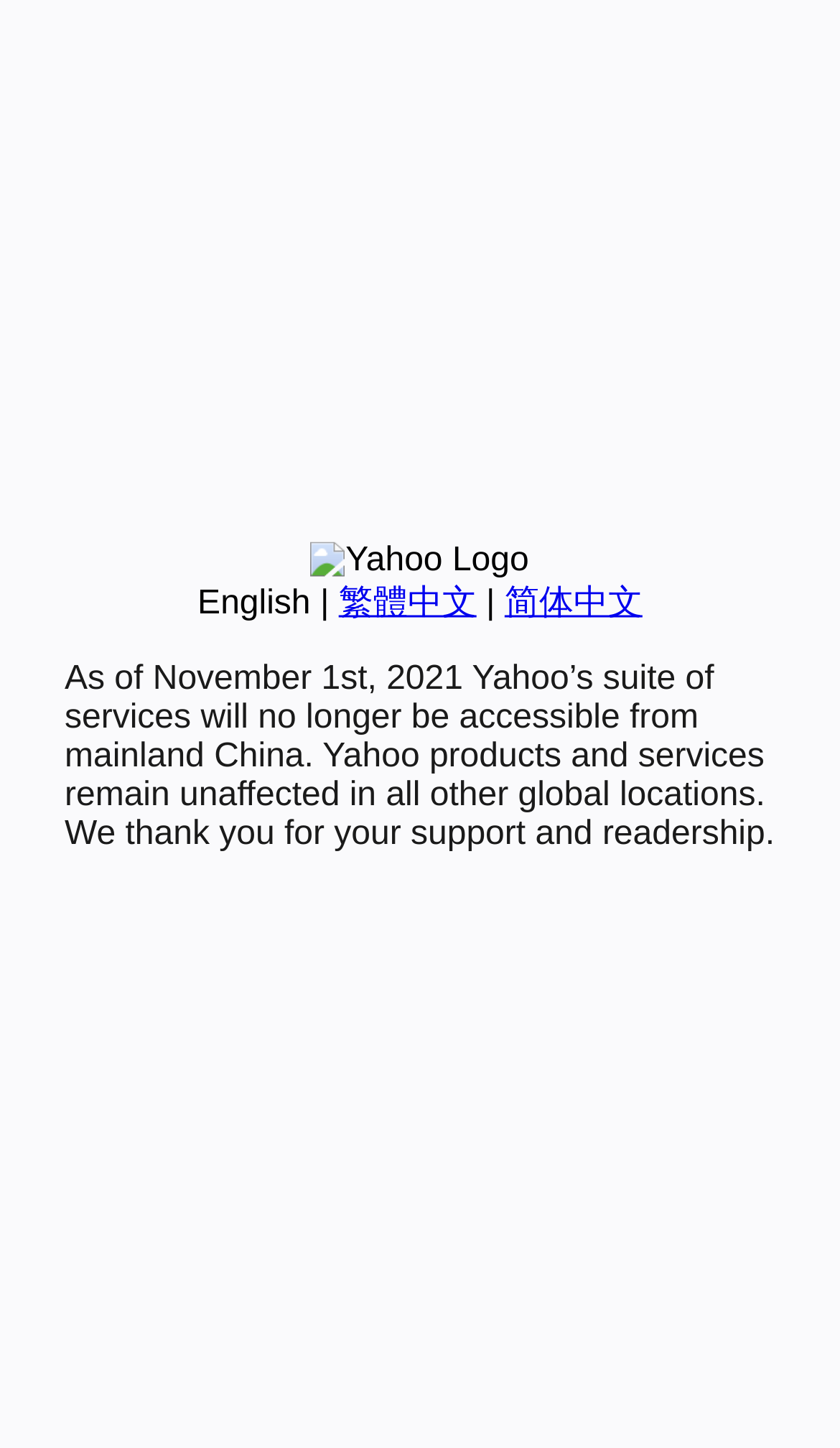Predict the bounding box of the UI element that fits this description: "繁體中文".

[0.403, 0.404, 0.567, 0.429]